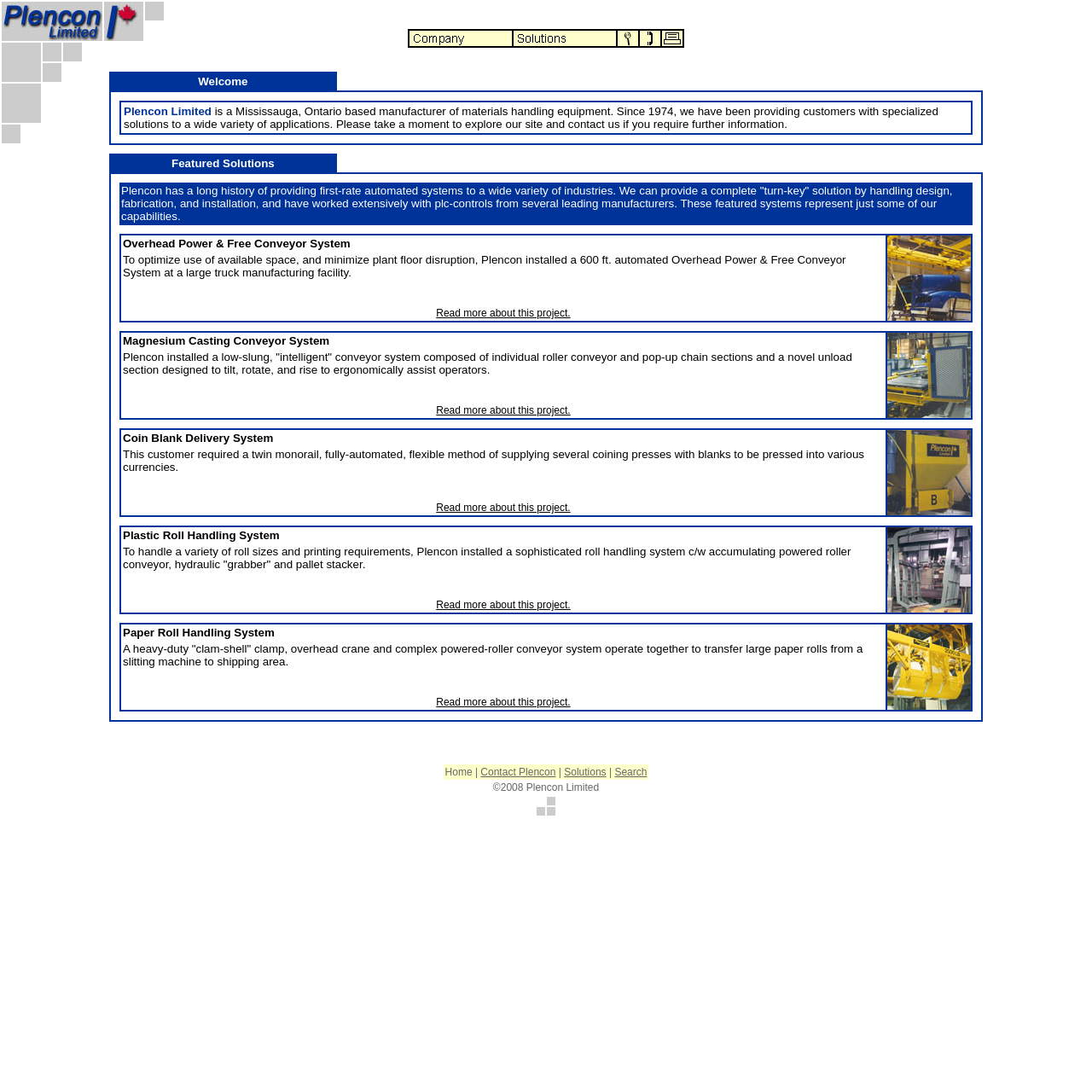Please specify the bounding box coordinates of the area that should be clicked to accomplish the following instruction: "Explore the Solutions and Services that we provided". The coordinates should consist of four float numbers between 0 and 1, i.e., [left, top, right, bottom].

[0.47, 0.033, 0.566, 0.046]